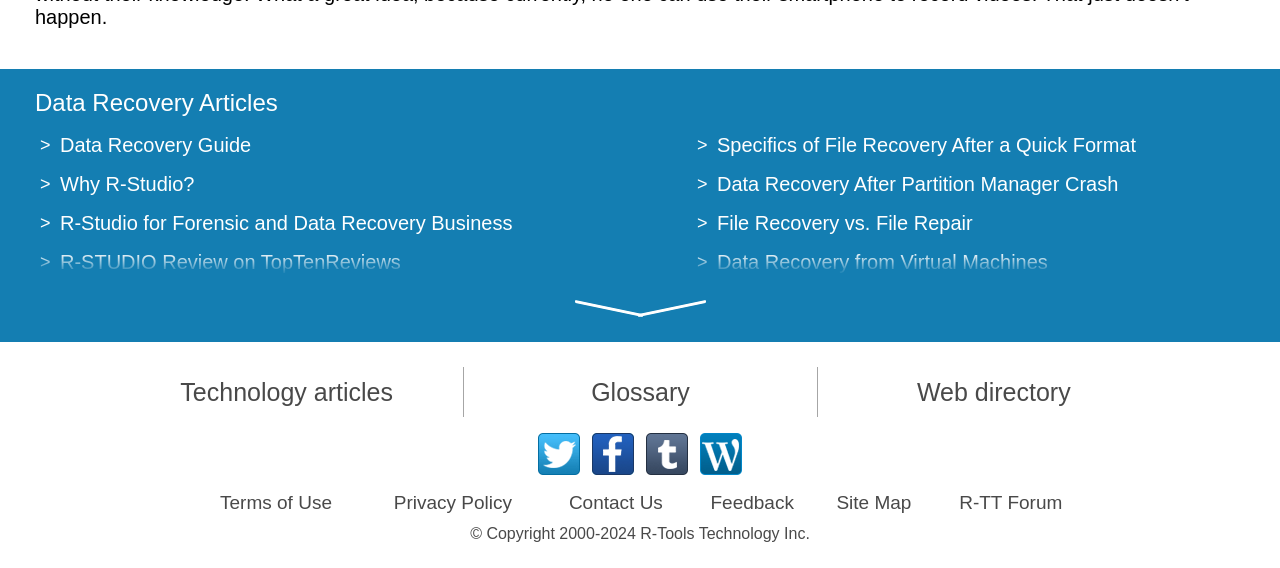Determine the bounding box for the described HTML element: "File Recovery vs. File Repair". Ensure the coordinates are four float numbers between 0 and 1 in the format [left, top, right, bottom].

[0.56, 0.373, 0.76, 0.412]